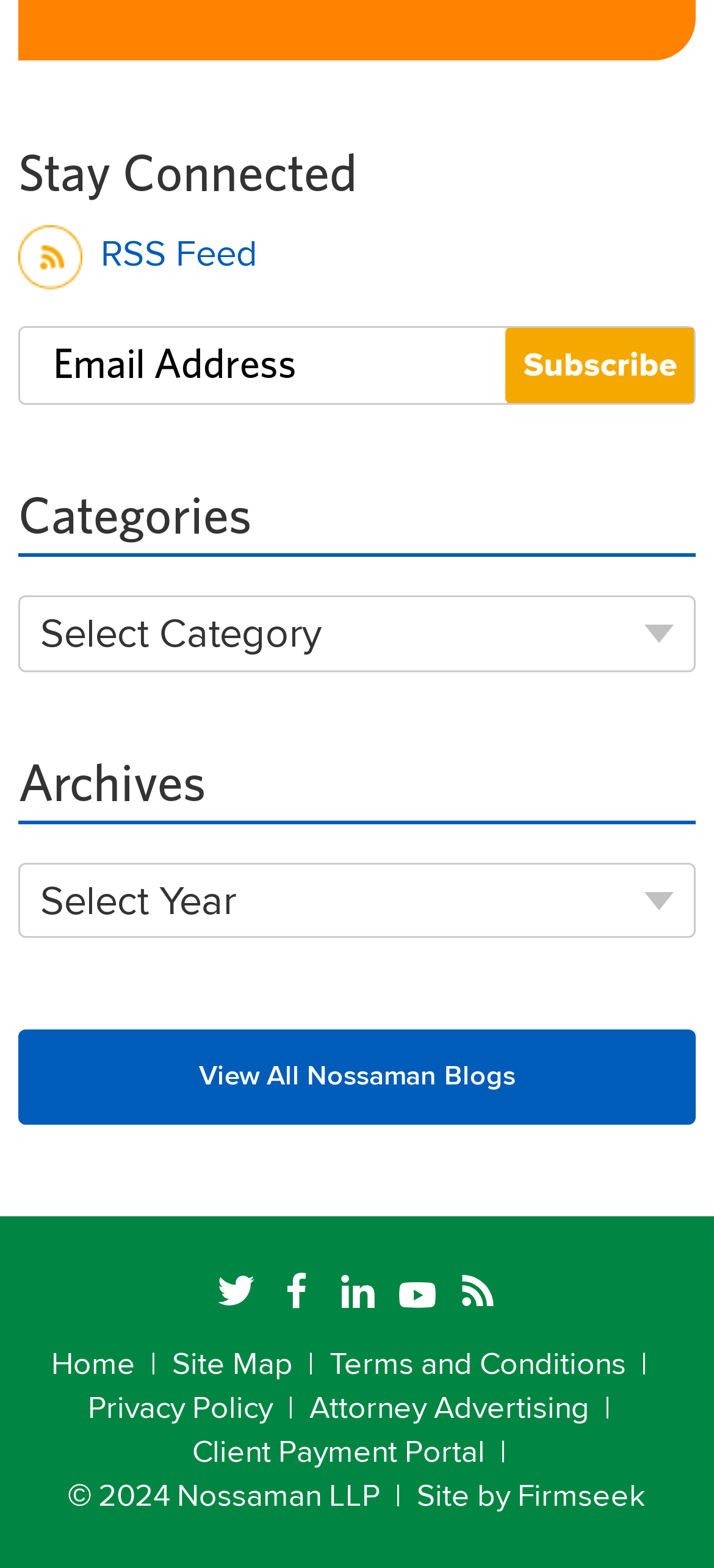Locate the bounding box coordinates of the clickable region necessary to complete the following instruction: "Select a category". Provide the coordinates in the format of four float numbers between 0 and 1, i.e., [left, top, right, bottom].

[0.056, 0.387, 0.944, 0.421]